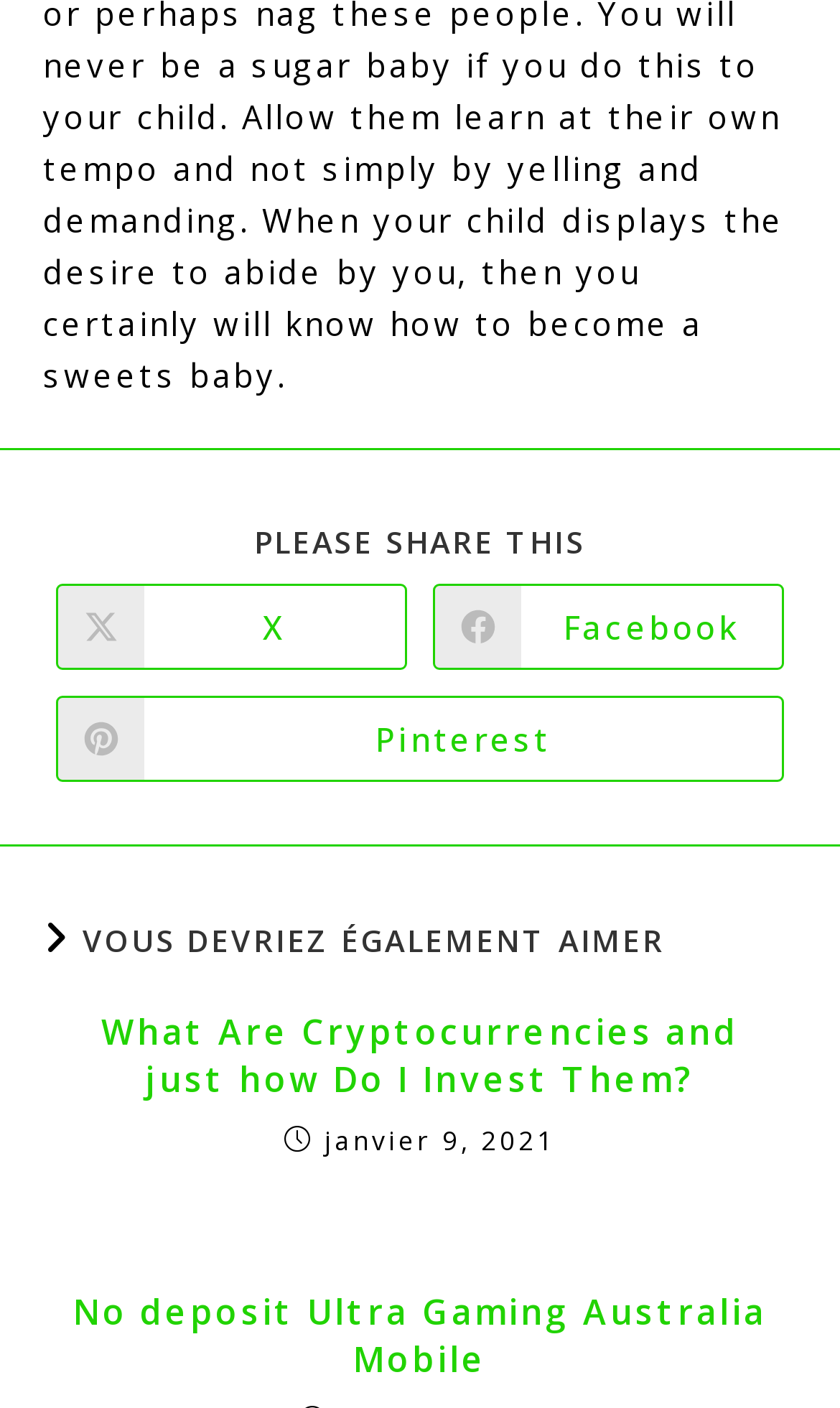What is the main topic of the webpage?
Please answer using one word or phrase, based on the screenshot.

Cryptocurrencies and gaming